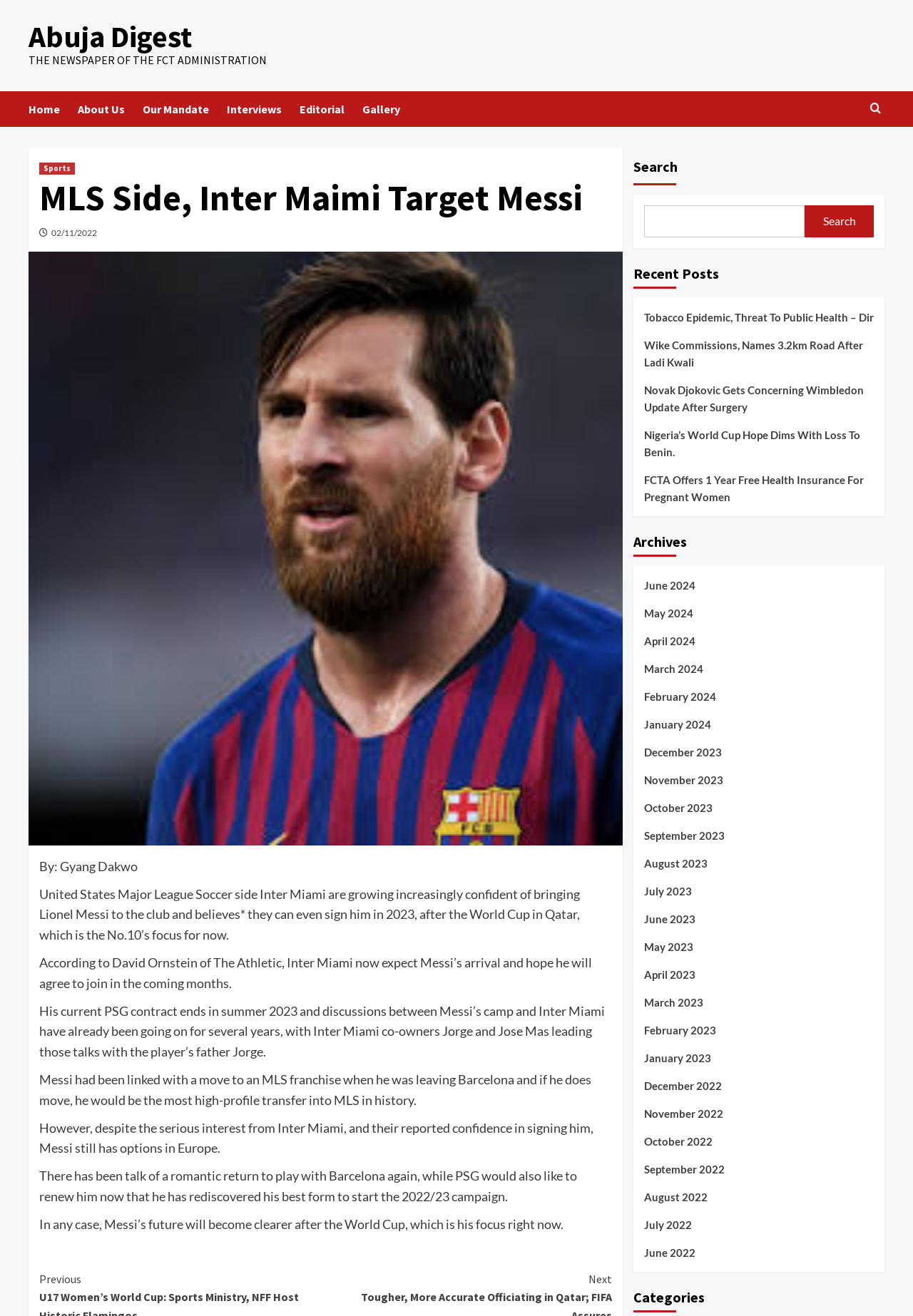Generate a comprehensive description of the webpage content.

This webpage is a news article page from Abuja Digest, a newspaper of the FCT administration. At the top, there is a navigation menu with links to "Home", "About Us", "Our Mandate", "Interviews", "Editorial", and "Gallery". Below the navigation menu, there is a search bar with a search icon and a button. 

On the left side, there is a main content area with a heading "MLS Side, Inter Maimi Target Messi" and a subheading with the date "02/11/2022". The article discusses Inter Miami's interest in signing Lionel Messi and the possibility of him joining the club in 2023. The article is divided into several paragraphs, each discussing different aspects of the story.

On the right side, there is a sidebar with several sections. The top section is "Recent Posts" with links to five news articles. Below that, there is an "Archives" section with links to monthly archives from June 2024 to June 2022. At the bottom of the sidebar, there is a "Categories" section, but it does not contain any links or categories.

There is also a "Continue Reading" button at the bottom of the main content area, suggesting that the article continues on another page.